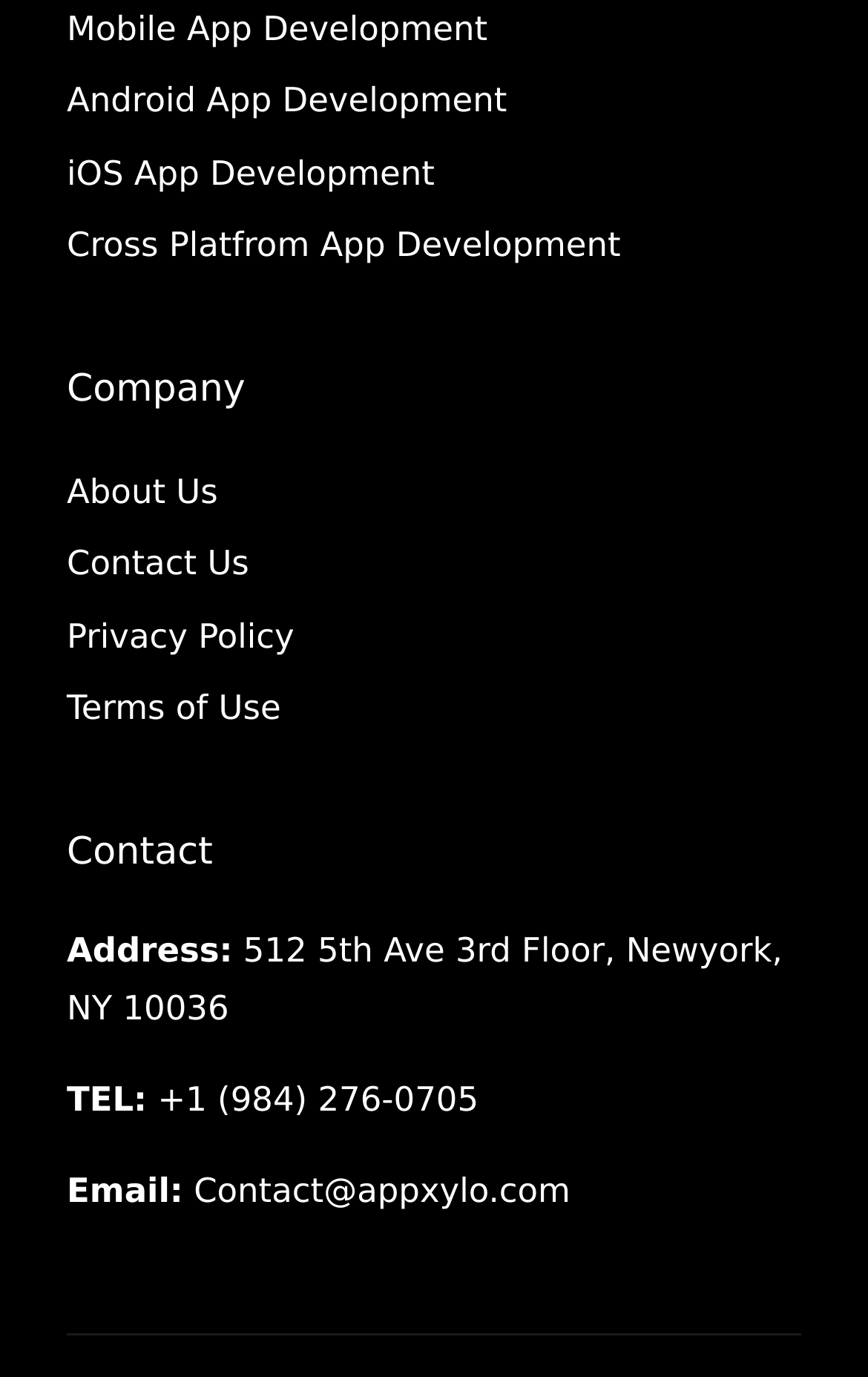Identify the bounding box coordinates of the area that should be clicked in order to complete the given instruction: "Email to Contact@appxylo.com". The bounding box coordinates should be four float numbers between 0 and 1, i.e., [left, top, right, bottom].

[0.211, 0.85, 0.657, 0.879]